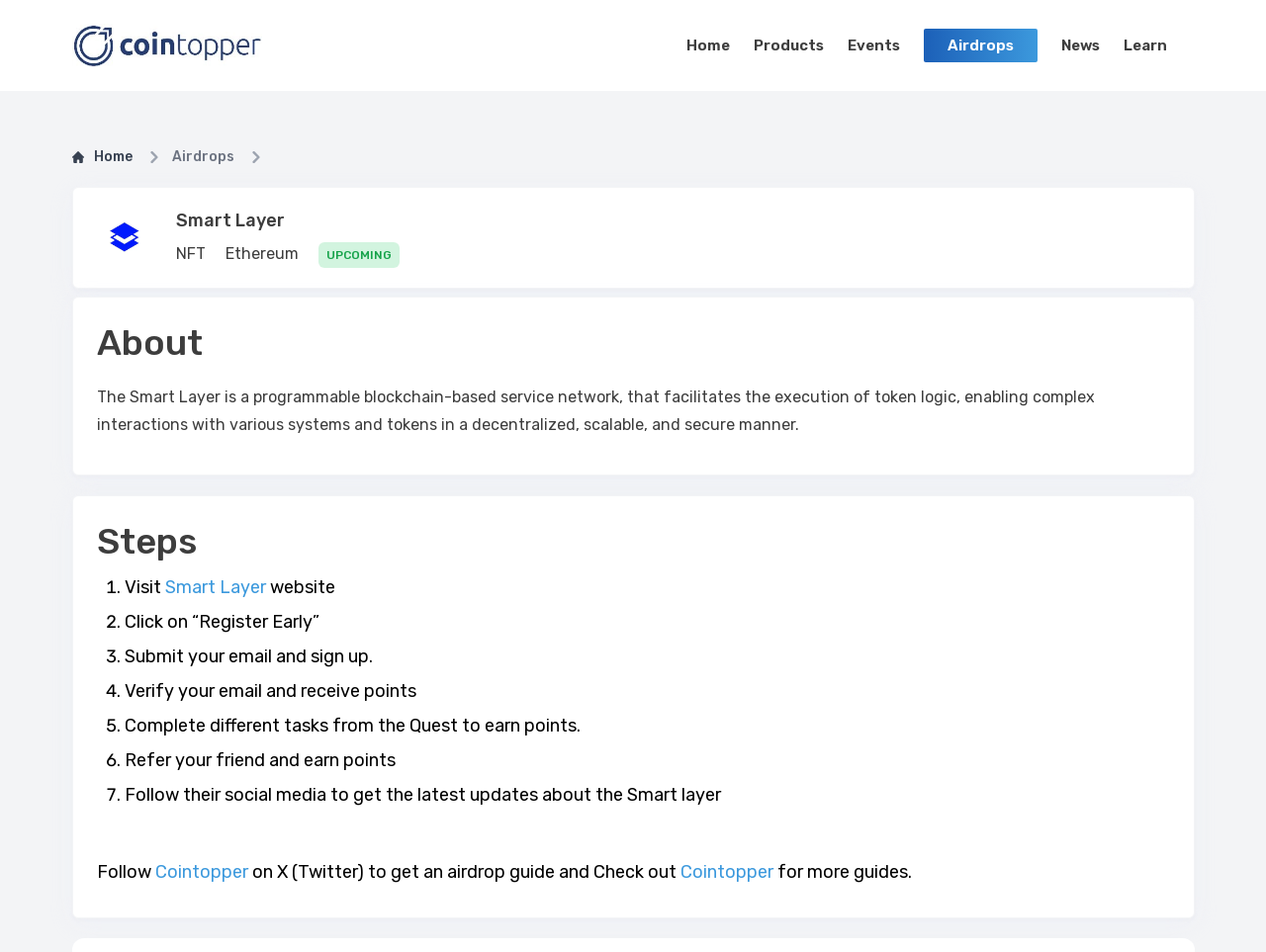What is the status of the Smart Layer airdrop?
Identify the answer in the screenshot and reply with a single word or phrase.

UPCOMING